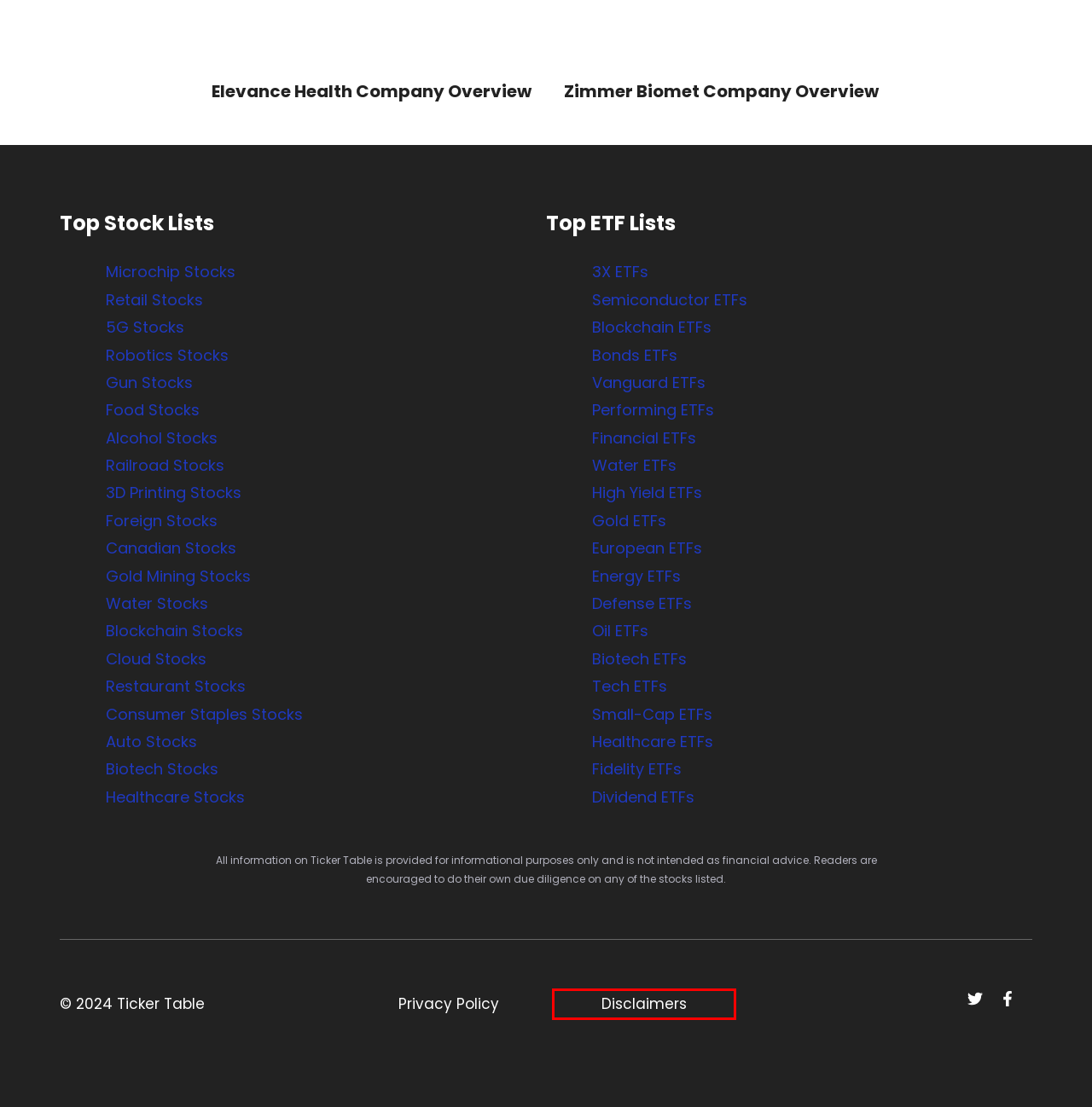Look at the screenshot of a webpage with a red bounding box and select the webpage description that best corresponds to the new page after clicking the element in the red box. Here are the options:
A. Blockchain ETFs - 10+ ETFs Worth Knowing About
B. Gun Stocks - Best Companies to Watch
C. Ticker Table - Disclaimers and Terms
D. Defense ETFs - 10+ ETFs To Look Out For
E. Vanguard ETFs - 70+ Top Performing Investment Funds
F. Dividend ETFs - 50 Income-Generating ETFs to Watch
G. Water Stocks - 40+ Water Stocks To Look Out For
H. Healthcare ETFs - 50 ETFs Worth Watching

C